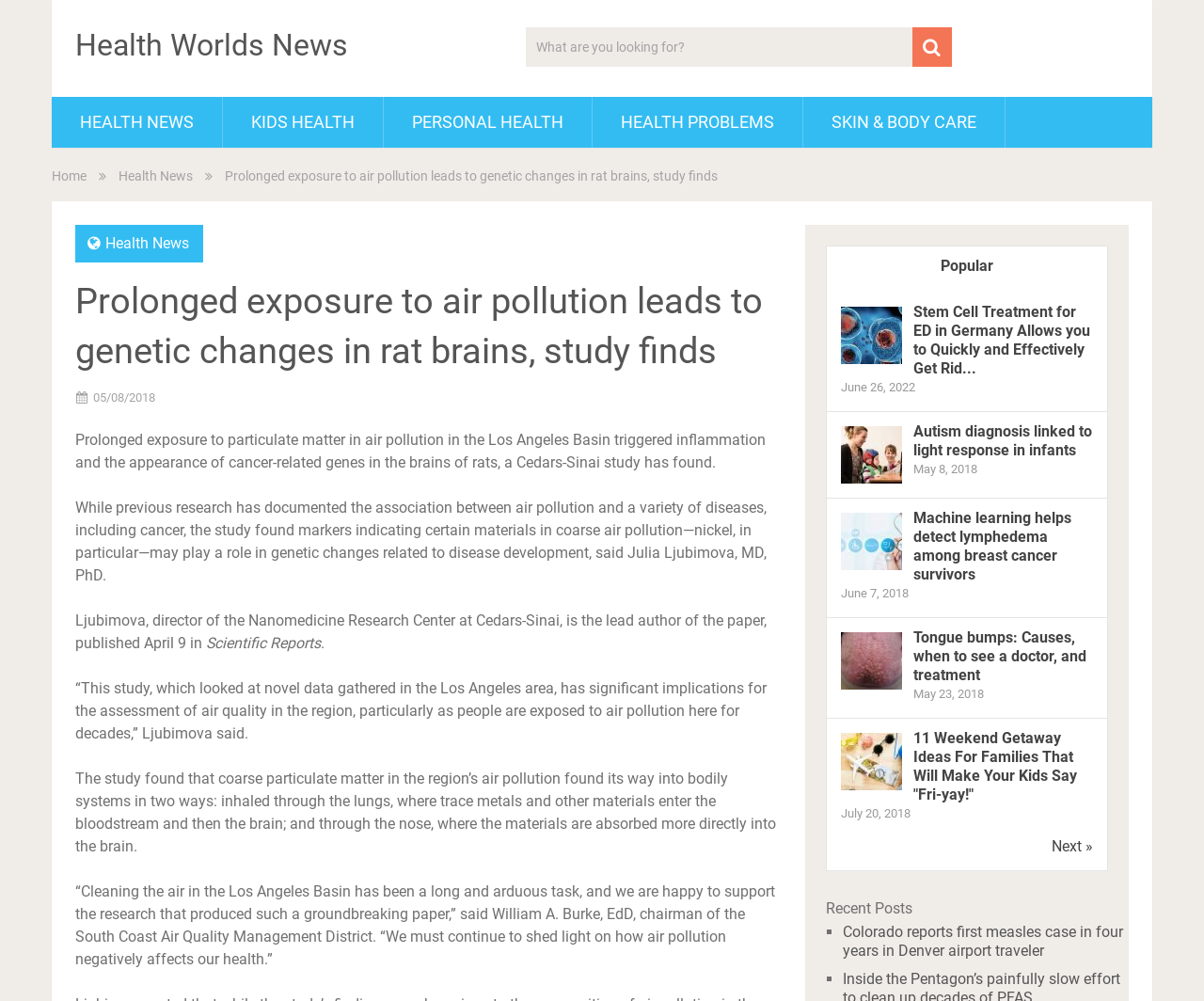Please find the bounding box for the UI component described as follows: "Popular".

[0.687, 0.246, 0.92, 0.289]